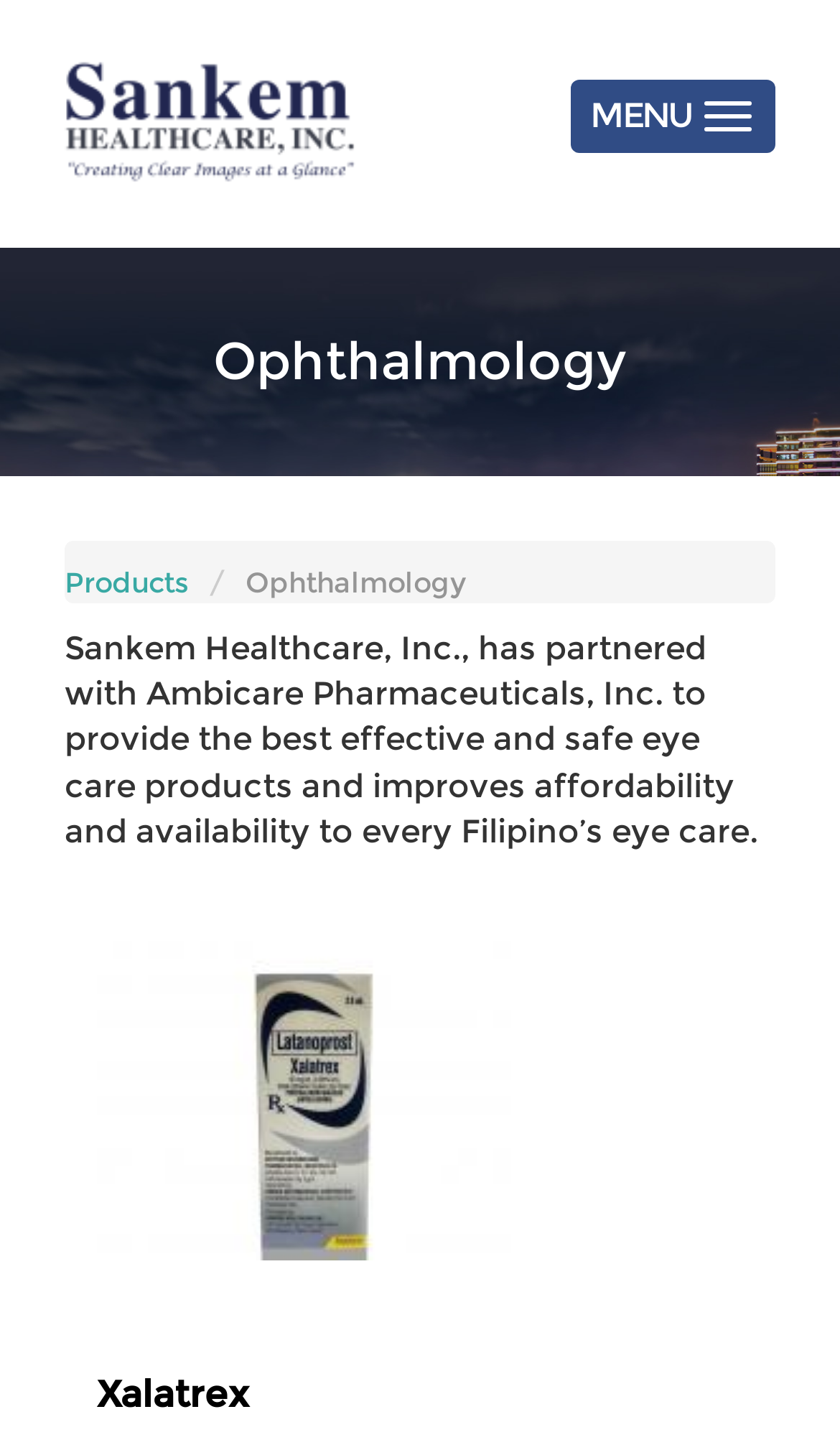What is the company name?
Refer to the screenshot and respond with a concise word or phrase.

Sankem Healthcare, Inc.